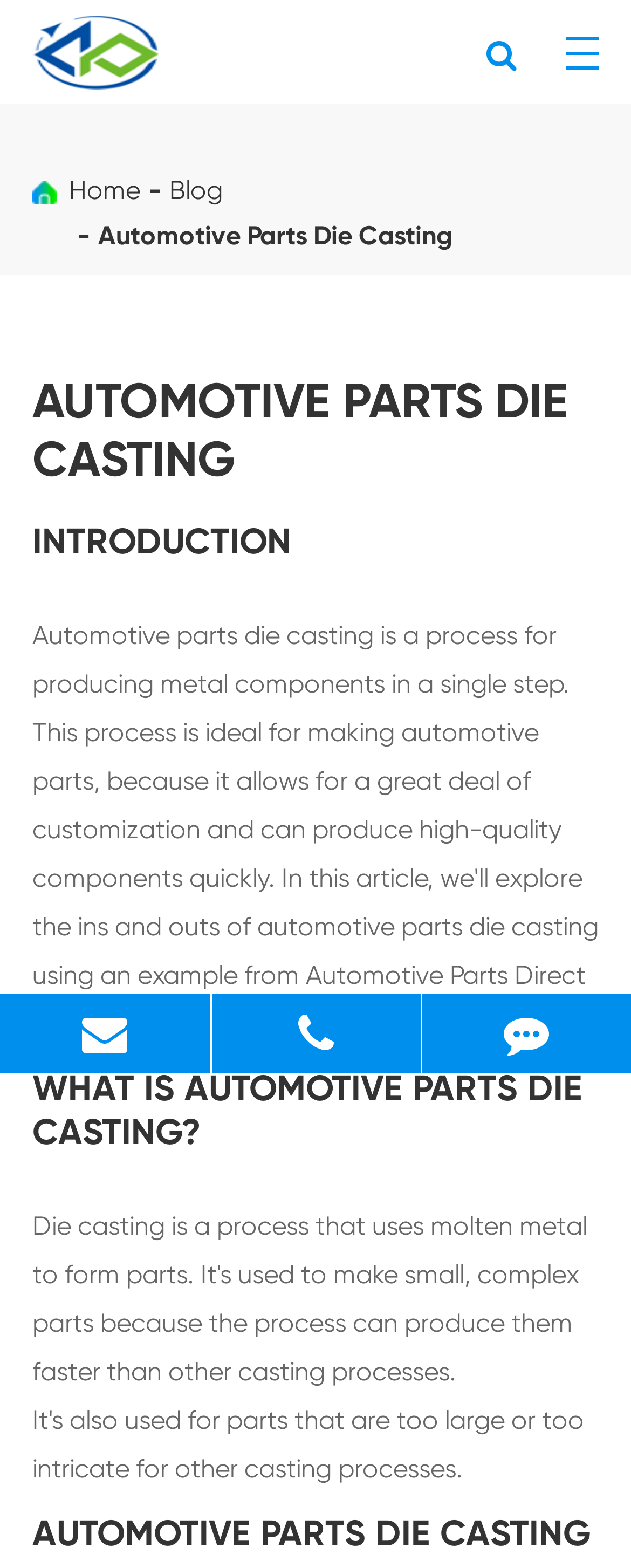Locate the bounding box of the user interface element based on this description: "Home".

[0.11, 0.111, 0.223, 0.131]